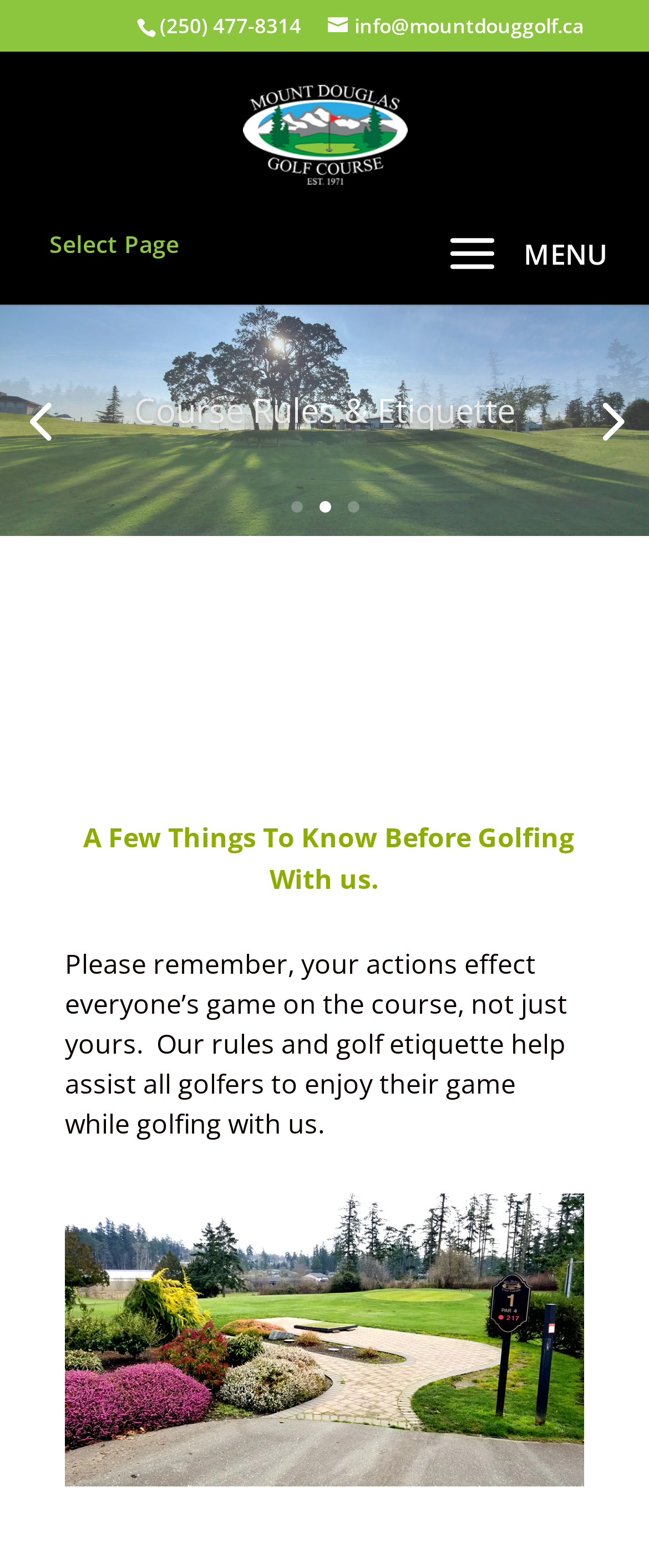Identify the bounding box coordinates of the region that should be clicked to execute the following instruction: "view the course etiquette rules".

[0.128, 0.522, 0.885, 0.572]